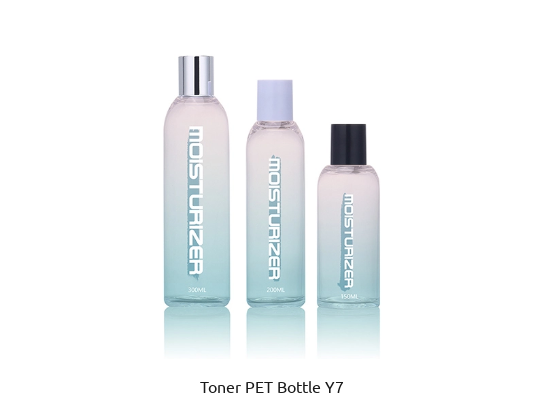Provide an in-depth description of the image.

The image showcases the "Toner PET Bottle Y7," featuring three elegantly designed bottles made from durable PET material. Each bottle is labeled "MOISTURIZER," indicating its intended use for cosmetic applications such as toners or moisturizers. The largest bottle holds 320ML, the medium-sized bottle contains 200ML, and the smallest one accommodates 150ML. Their sleek and modern aesthetic, with a visually appealing gradient from transparent to a soft blue hue, enhances their elegance, making them ideal for any beauty routine. Perfect for wholesale purchases, these bottles combine functionality with style, embodying quality and sophistication in cosmetic packaging.